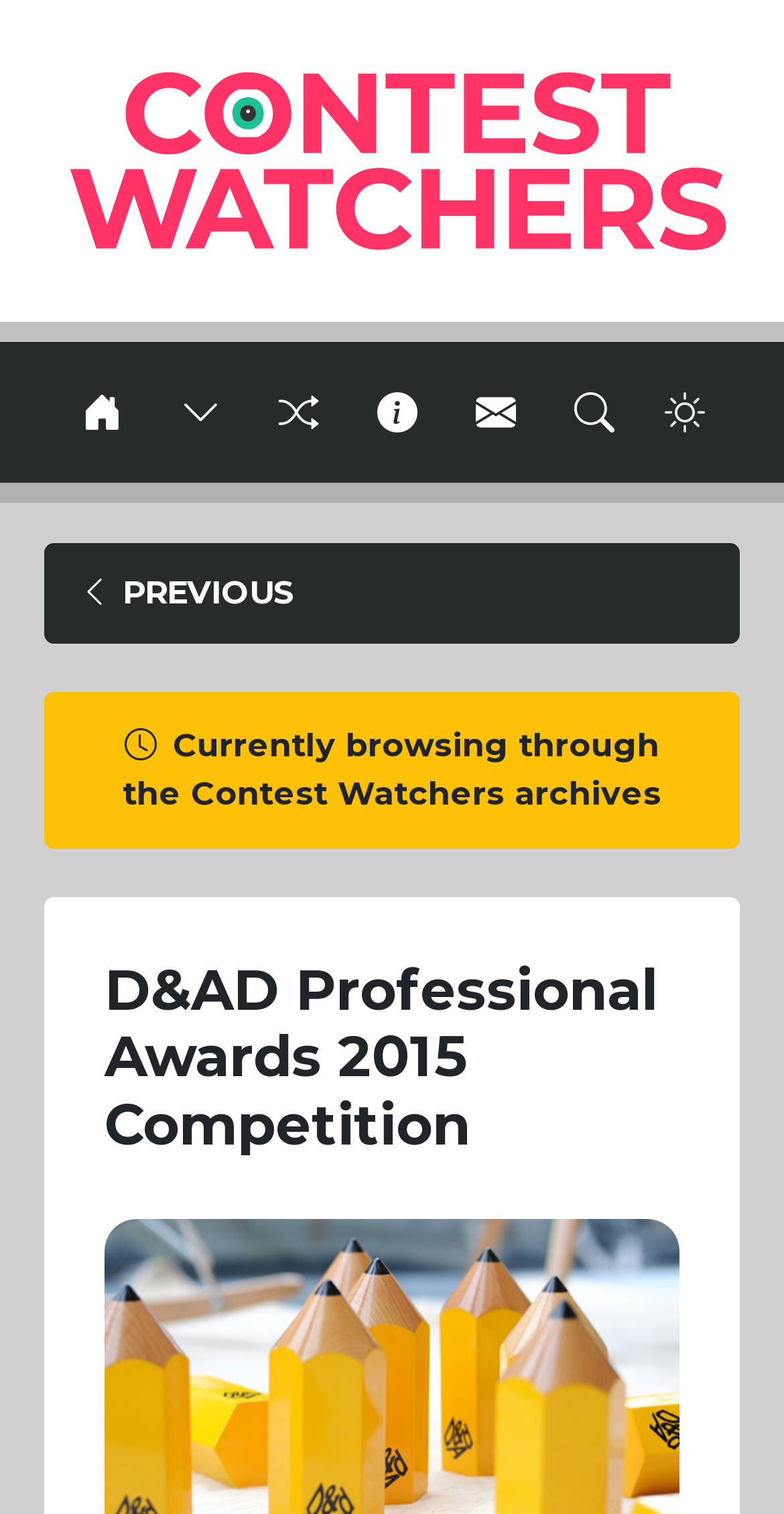Detail the webpage's structure and highlights in your description.

The webpage is about the 2015 D&AD Professional Awards competition. At the top left, there is a link to "Contest Watchers – International Creative Challenges and Competitions" accompanied by an image with the same name. Below this, there is a horizontal separator line. 

Next to the separator line, there is a heading that reads "Contest Watchers — International Creative Challenges and Competitions". Below this heading, there is another heading labeled "Main Navigation". 

Under the "Main Navigation" heading, there are five icons, each with a corresponding link. The icons are arranged horizontally, with the first icon being a toggle button for the "Browse Contests" menu. The other icons are not labeled, but they appear to be navigation buttons. 

To the right of the navigation icons, there is a button with an icon and another button with a different icon. 

Below the navigation section, there is a complementary section that takes up most of the page's width. Within this section, there are three horizontal separator lines, with a "PREVIOUS" link in between the first and second separator lines. 

Below the separator lines, there is a static text that reads "Currently browsing through the Contest Watchers archives". 

Further down, there is another horizontal separator line, followed by a header section that contains a heading labeled "D&AD Professional Awards 2015 Competition".